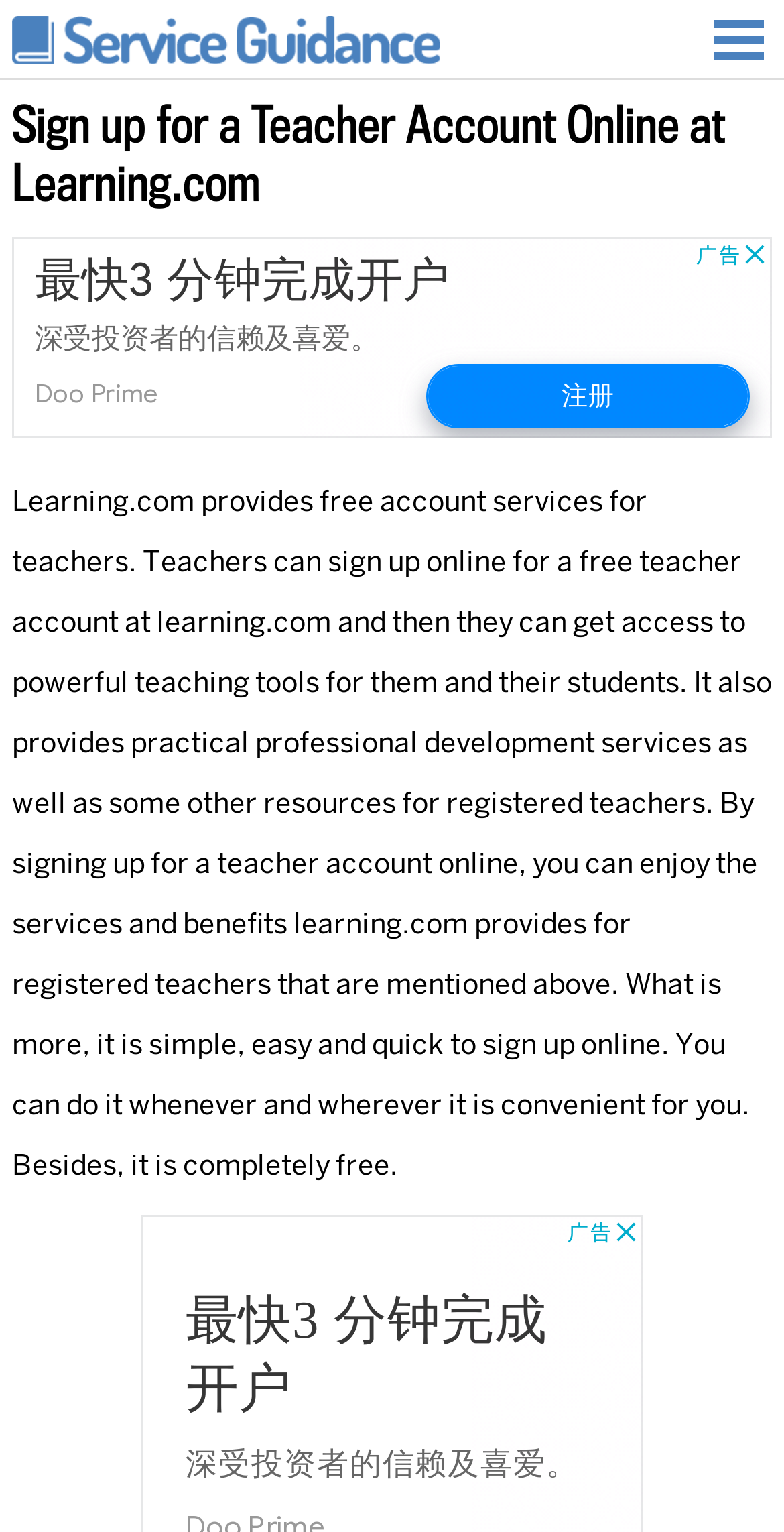Locate and extract the headline of this webpage.

Sign up for a Teacher Account Online at Learning.com